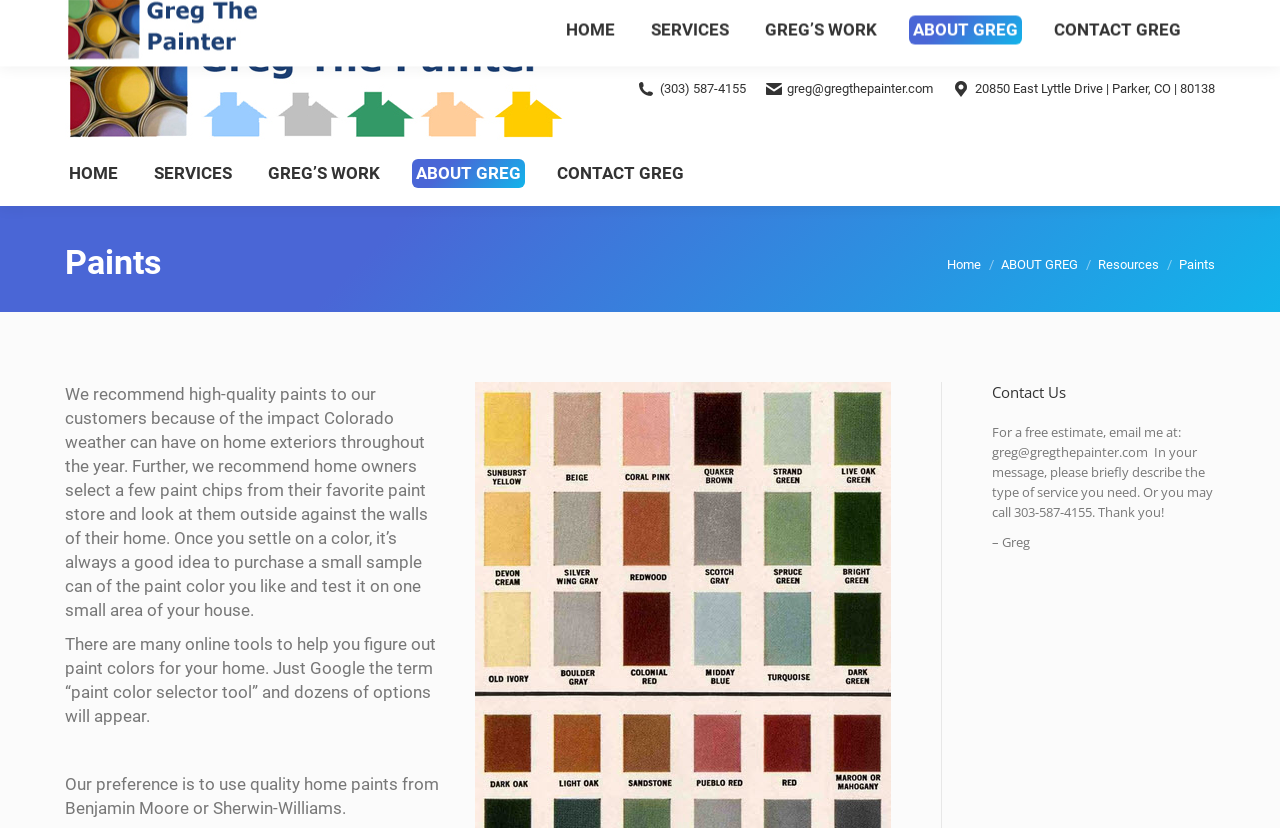Based on the image, provide a detailed response to the question:
What is the purpose of testing a paint color on a small area of the house?

I inferred this by reading the paragraph that suggests testing a paint color on a small area of the house, and it implies that it's to see how the color looks on the house.